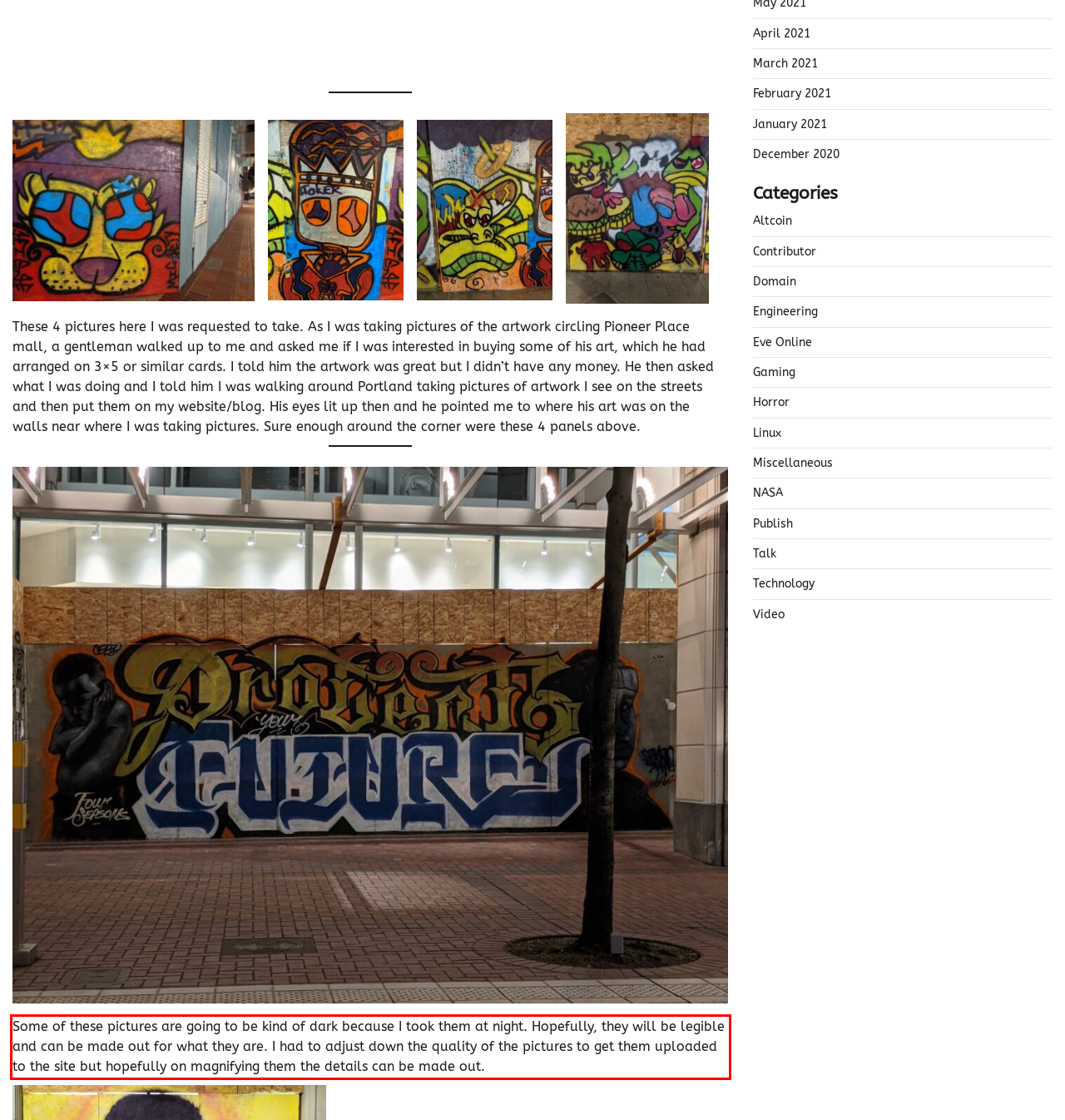Please perform OCR on the UI element surrounded by the red bounding box in the given webpage screenshot and extract its text content.

Some of these pictures are going to be kind of dark because I took them at night. Hopefully, they will be legible and can be made out for what they are. I had to adjust down the quality of the pictures to get them uploaded to the site but hopefully on magnifying them the details can be made out.